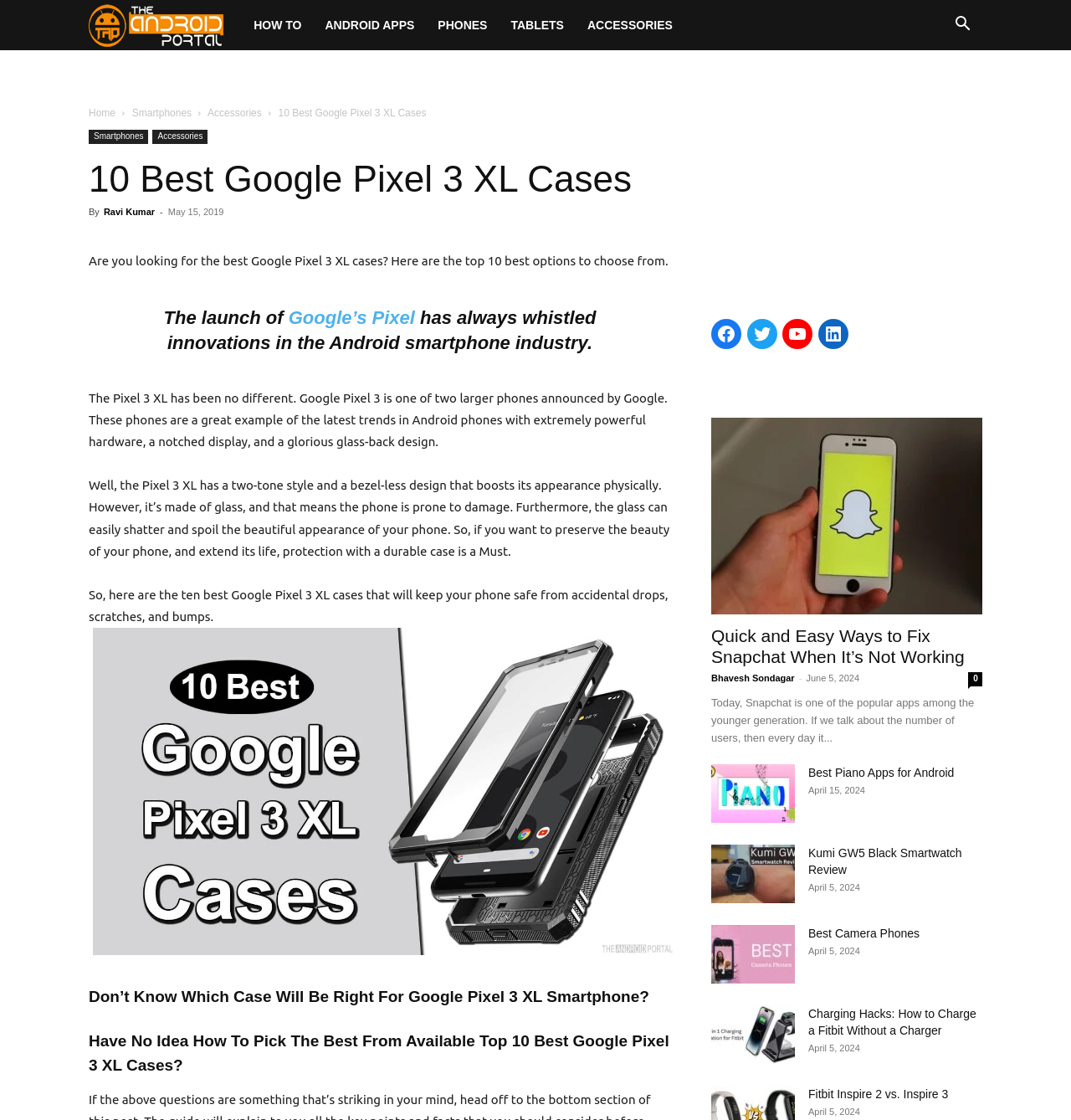Determine the coordinates of the bounding box that should be clicked to complete the instruction: "Follow Theandroidportal on Facebook". The coordinates should be represented by four float numbers between 0 and 1: [left, top, right, bottom].

[0.664, 0.285, 0.692, 0.312]